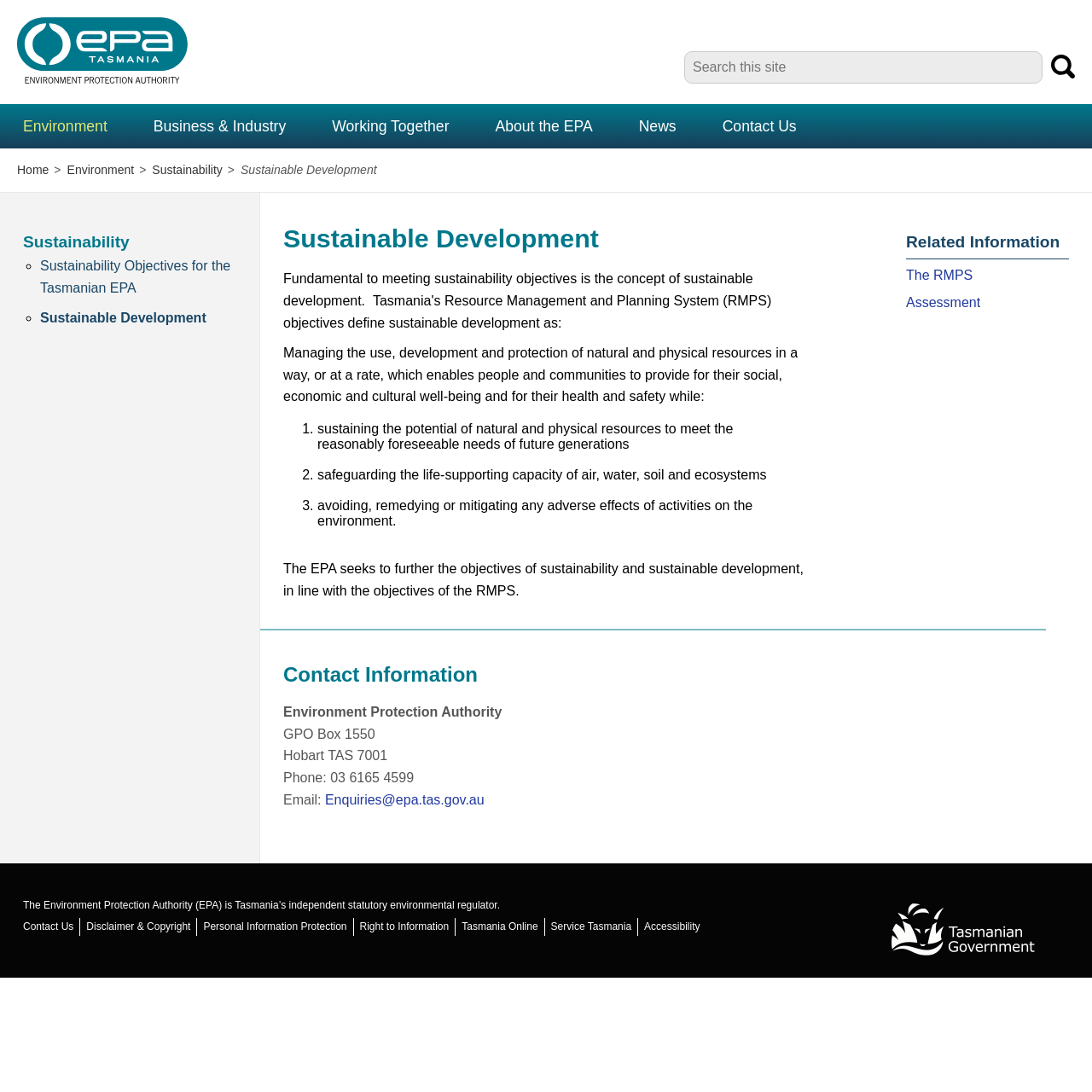Please identify the bounding box coordinates for the region that you need to click to follow this instruction: "Contact the Environment Protection Authority".

[0.259, 0.646, 0.46, 0.659]